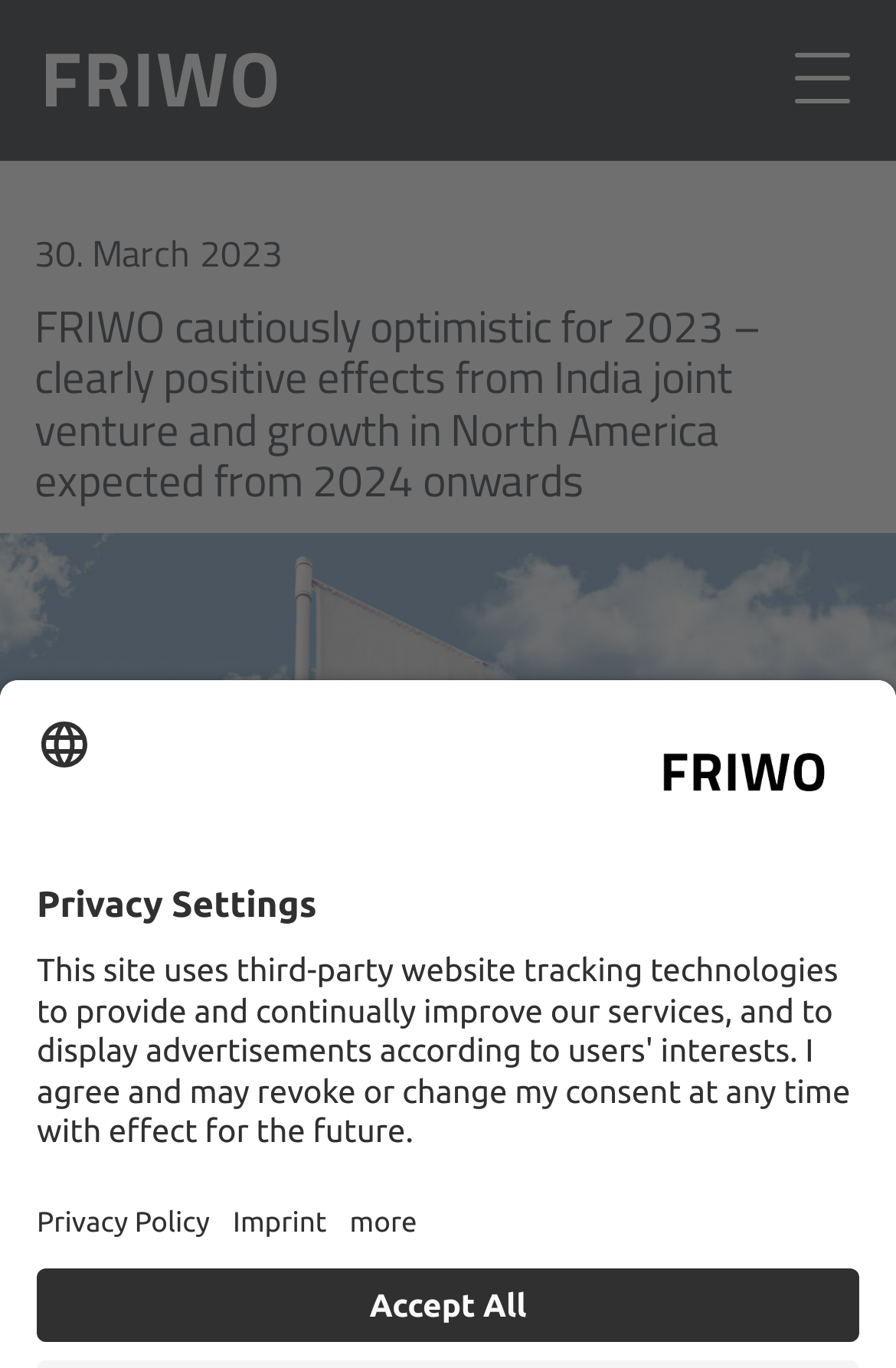Given the description of a UI element: "parent_node: Search name="commit" value="Go"", identify the bounding box coordinates of the matching element in the webpage screenshot.

None